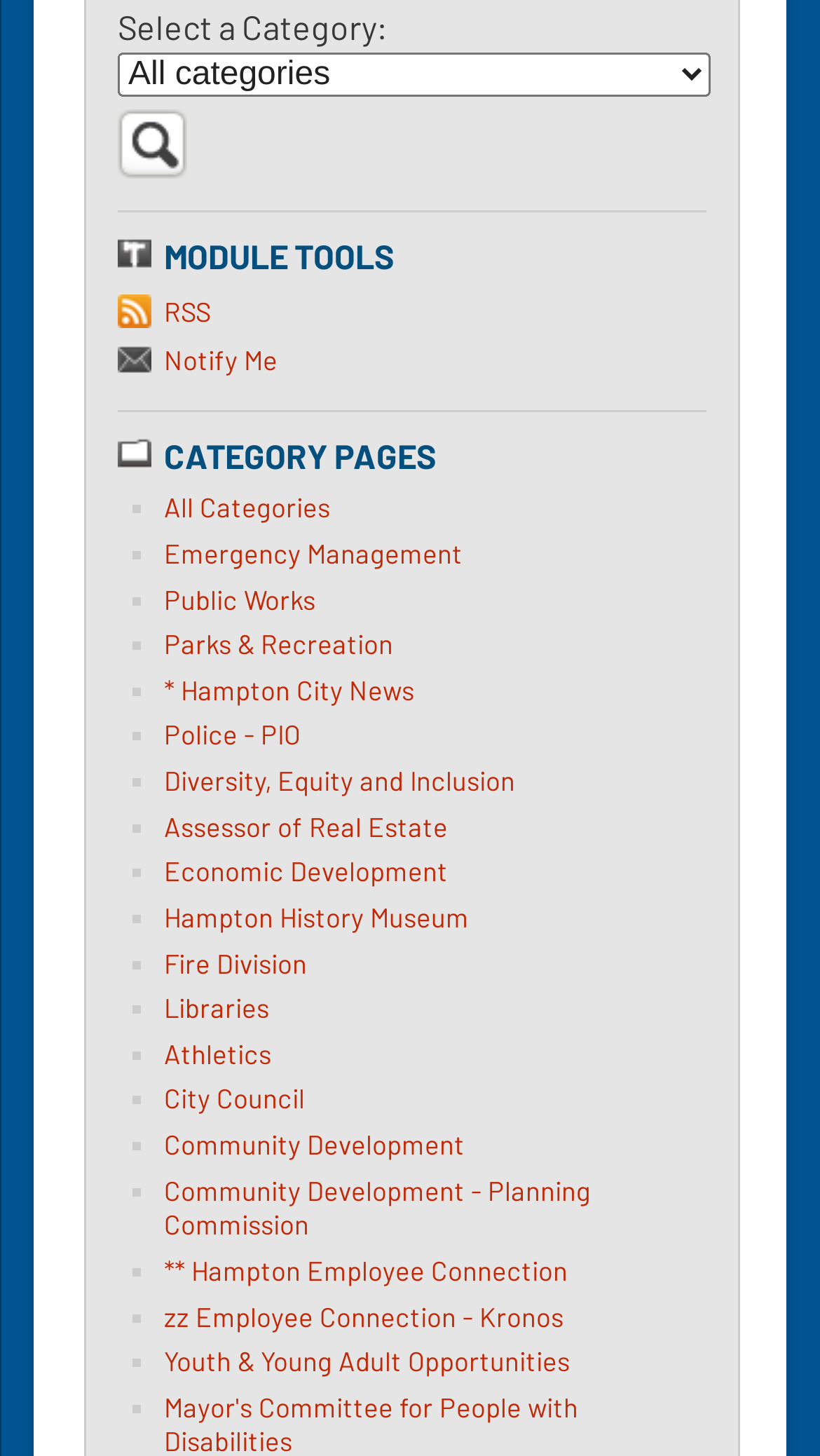Please answer the following question using a single word or phrase: 
What is the purpose of the combobox?

Select a Category